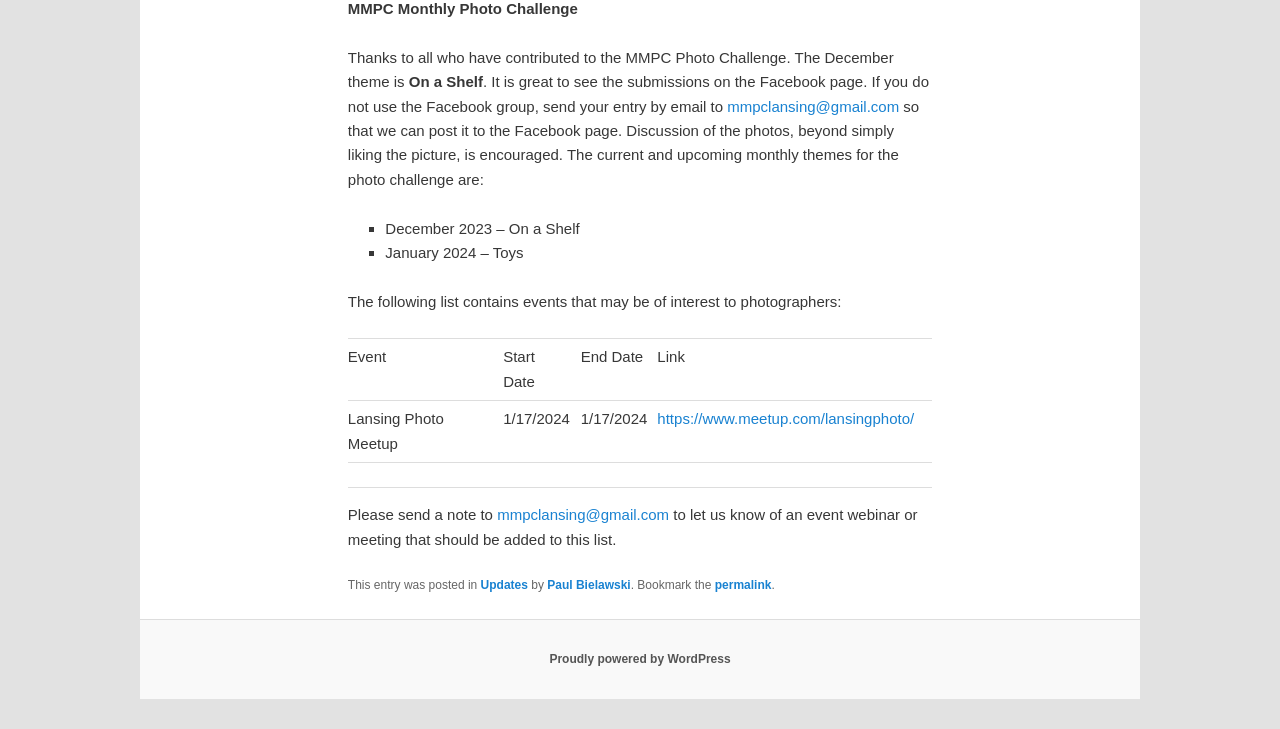Please reply to the following question using a single word or phrase: 
How can I submit my photo entry?

Email to mmpclansing@gmail.com